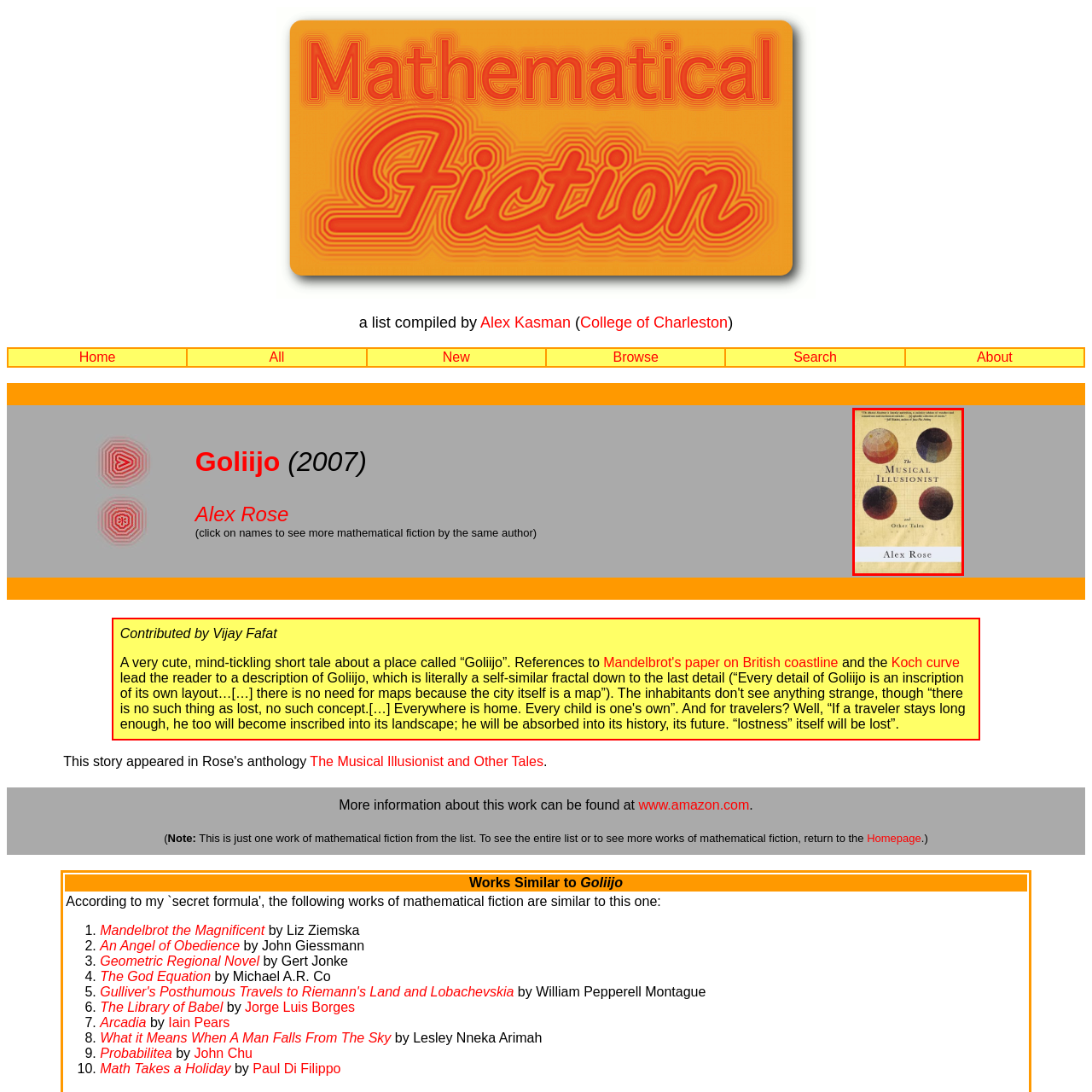What is the theme of the story 'Goliijo'?
Direct your attention to the highlighted area in the red bounding box of the image and provide a detailed response to the question.

According to the caption, the story 'Goliijo' explores mathematical concepts and the nature of existence through a whimsical narrative, indicating that these are the central themes of the story.